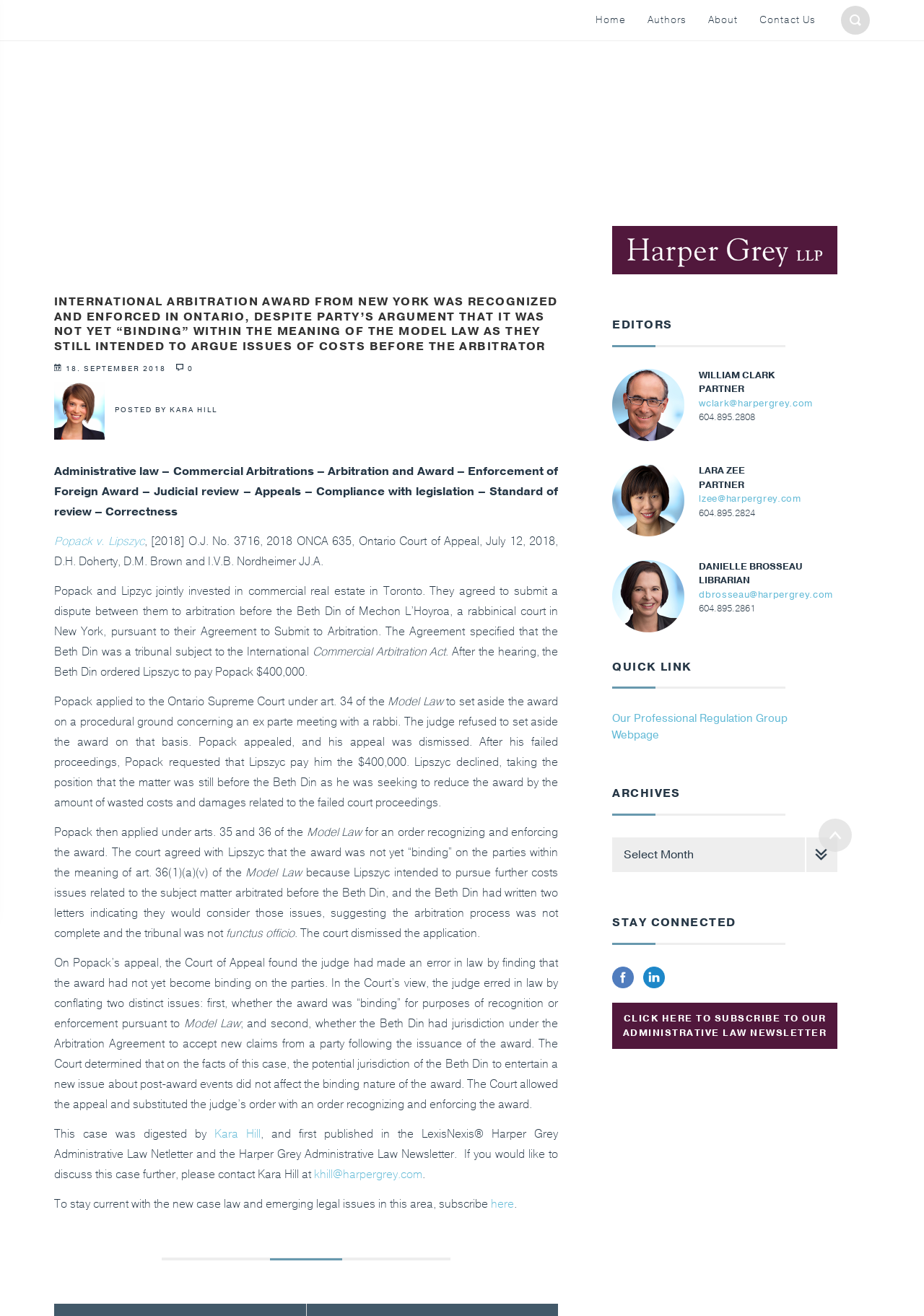Provide a short answer using a single word or phrase for the following question: 
What is the amount of money ordered to be paid by Lipszyc to Popack?

$400,000